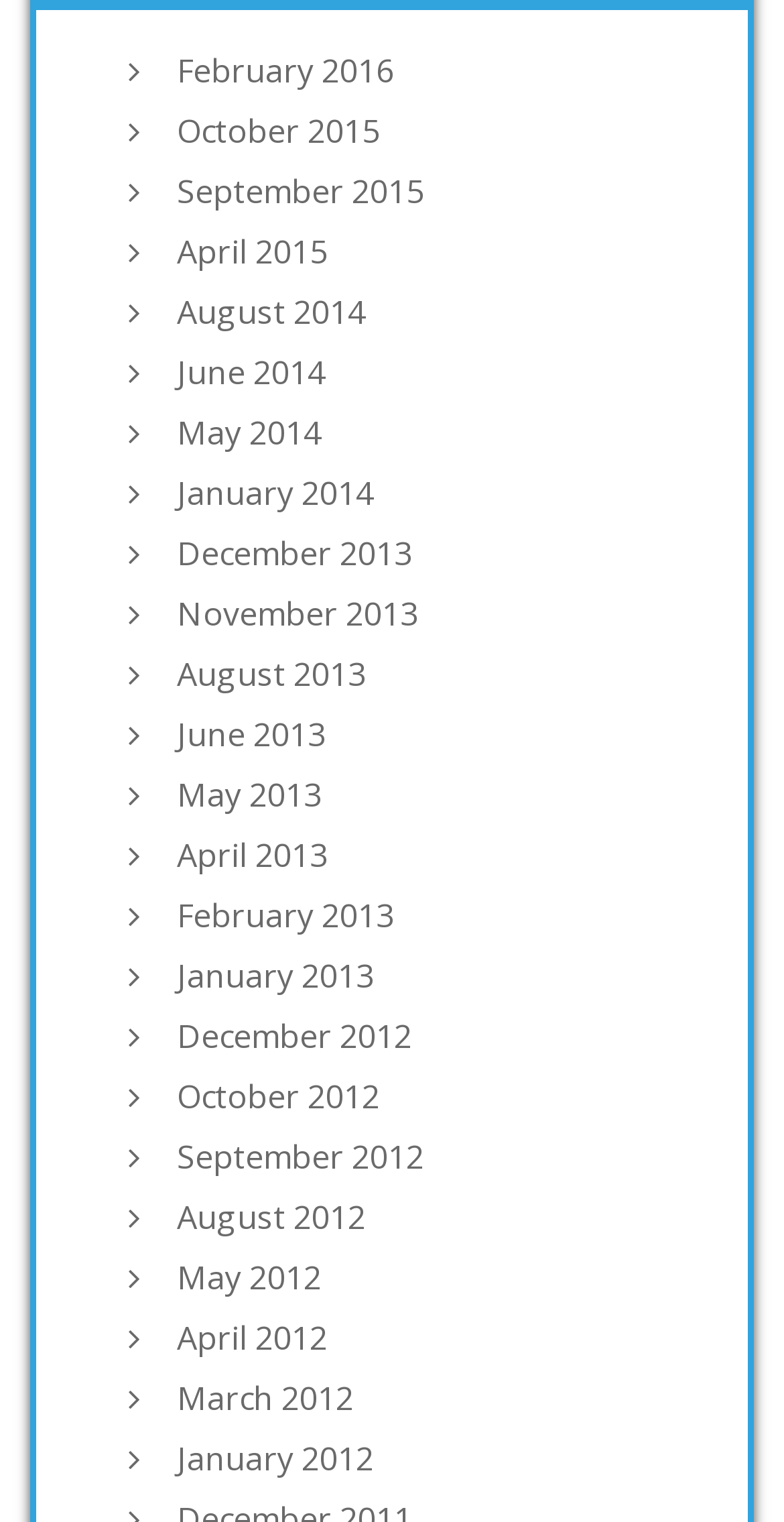Please answer the following question as detailed as possible based on the image: 
How many months are listed in 2015?

I counted the number of links related to 2015 and found that there are three months listed: April 2015, September 2015, and October 2015.